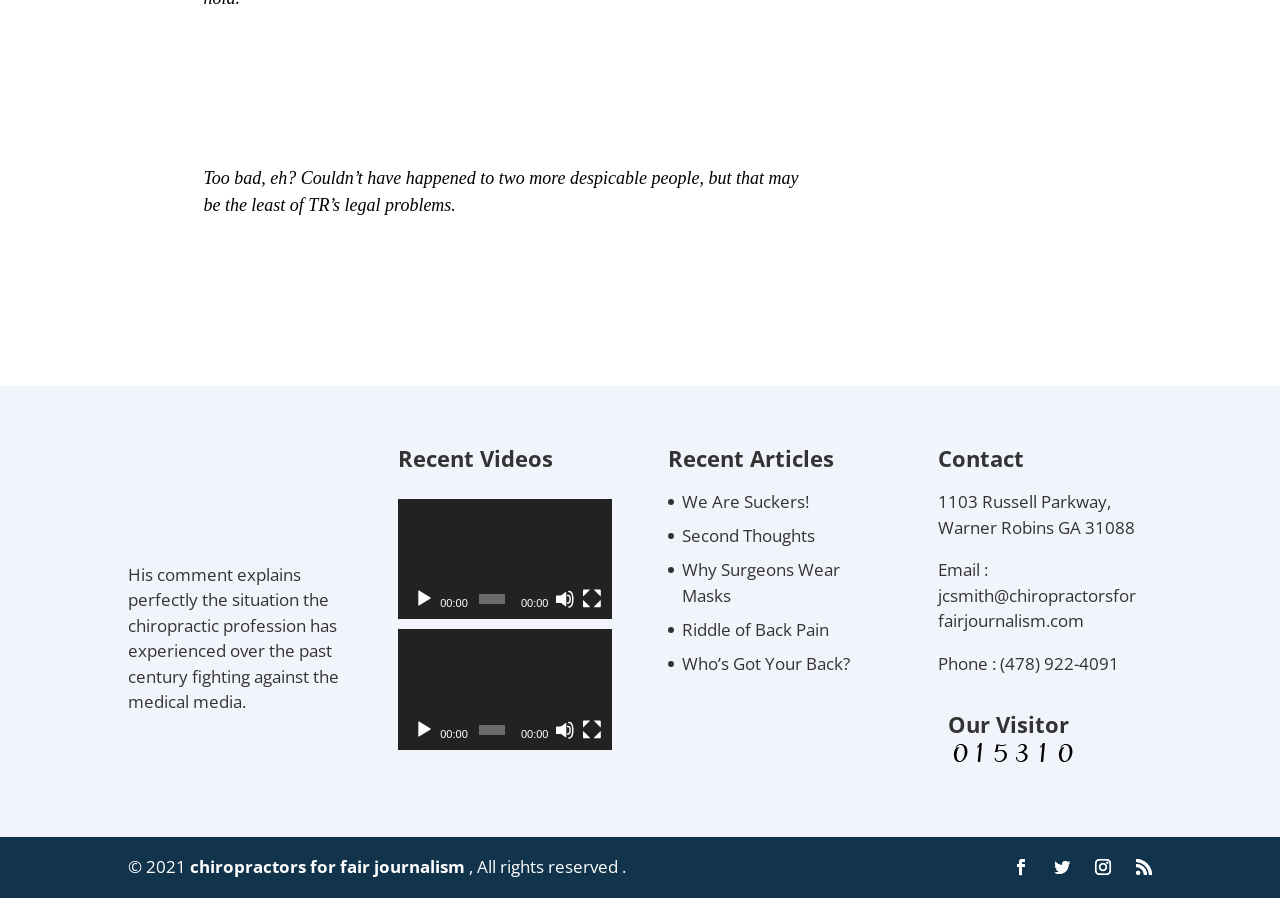Specify the bounding box coordinates of the region I need to click to perform the following instruction: "Mute the second video". The coordinates must be four float numbers in the range of 0 to 1, i.e., [left, top, right, bottom].

[0.434, 0.801, 0.45, 0.824]